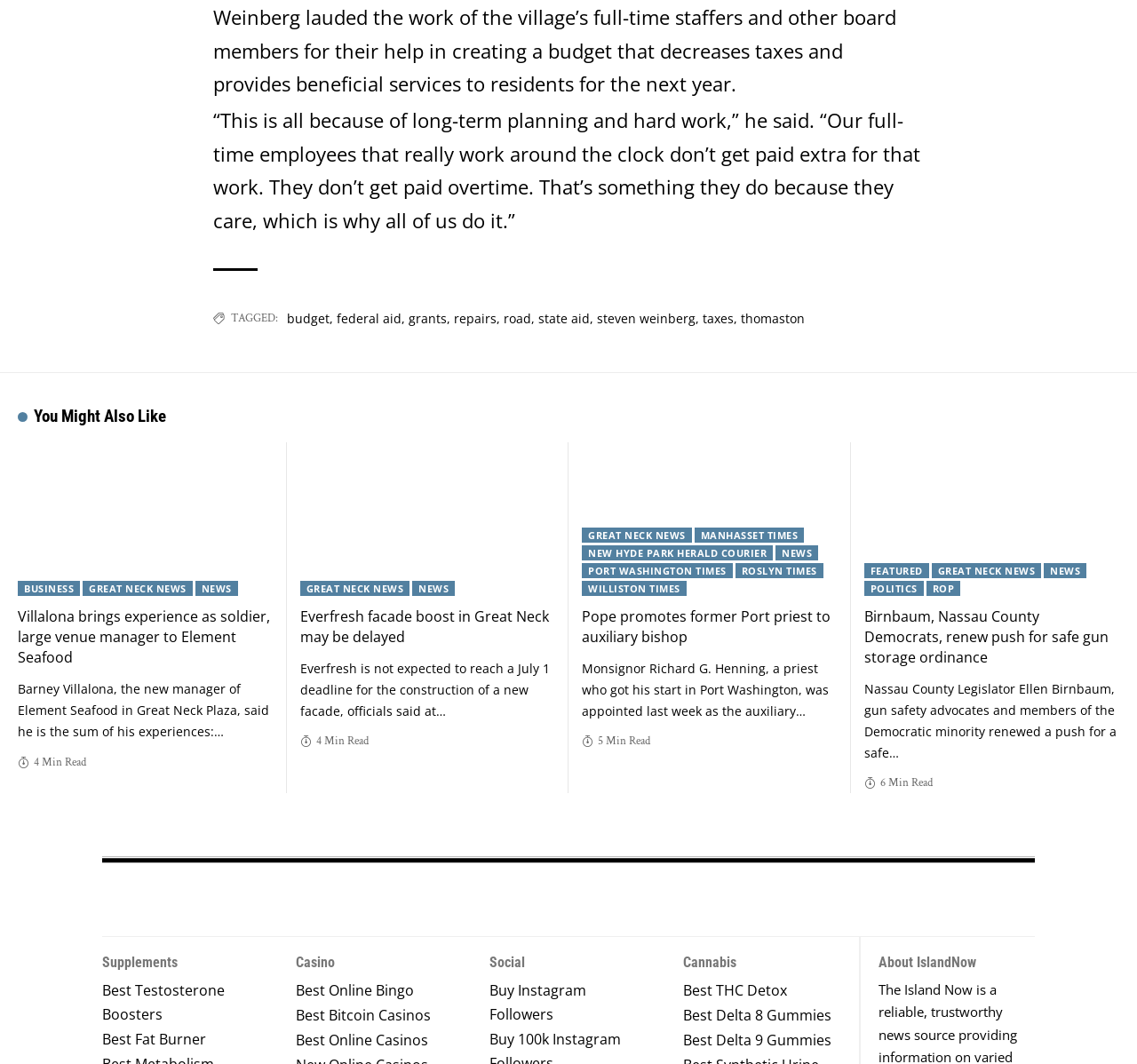Please determine the bounding box coordinates of the element to click on in order to accomplish the following task: "Visit the website 'The Island Now'". Ensure the coordinates are four float numbers ranging from 0 to 1, i.e., [left, top, right, bottom].

[0.09, 0.832, 0.277, 0.857]